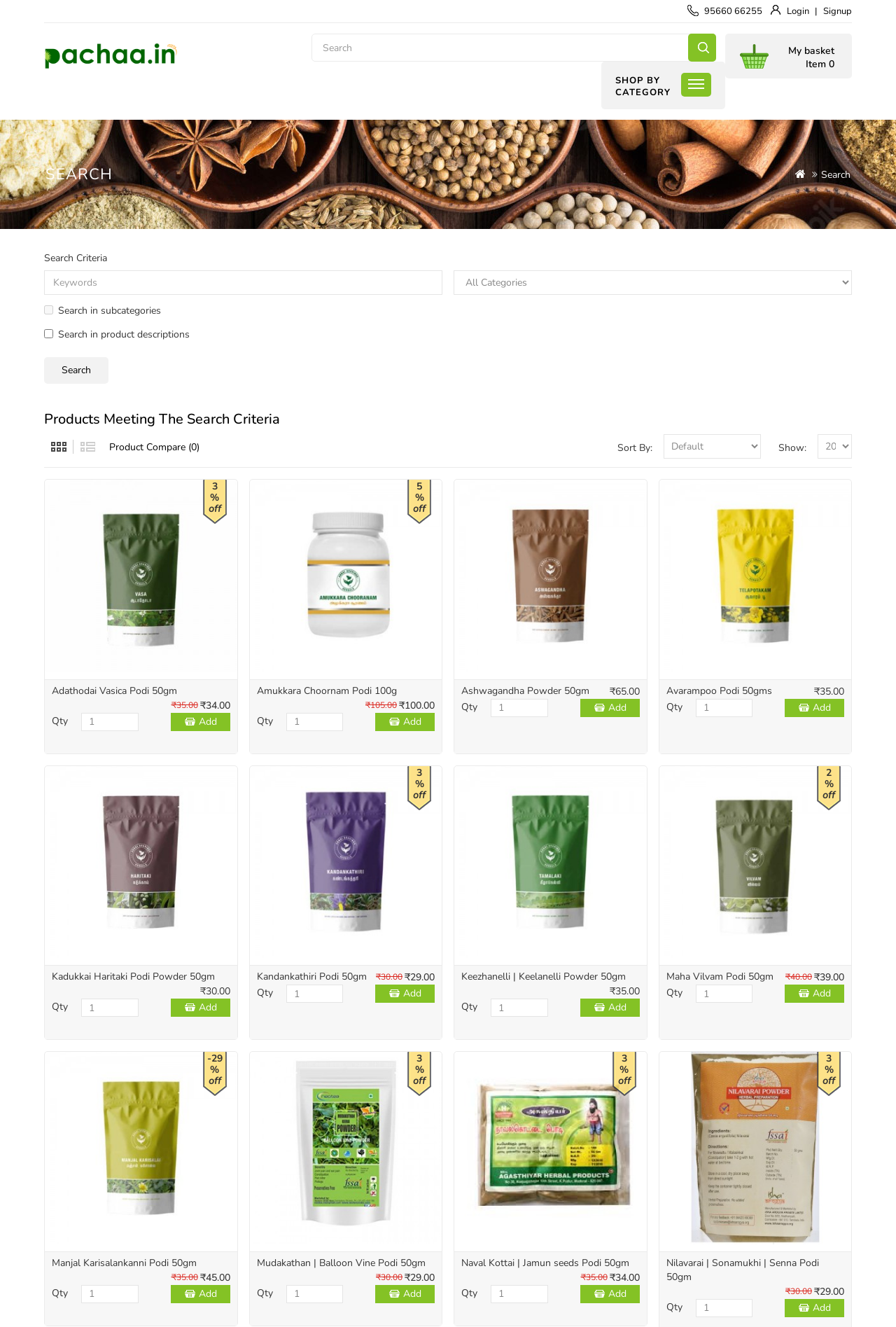Determine the bounding box coordinates for the UI element with the following description: "Contact Me". The coordinates should be four float numbers between 0 and 1, represented as [left, top, right, bottom].

None